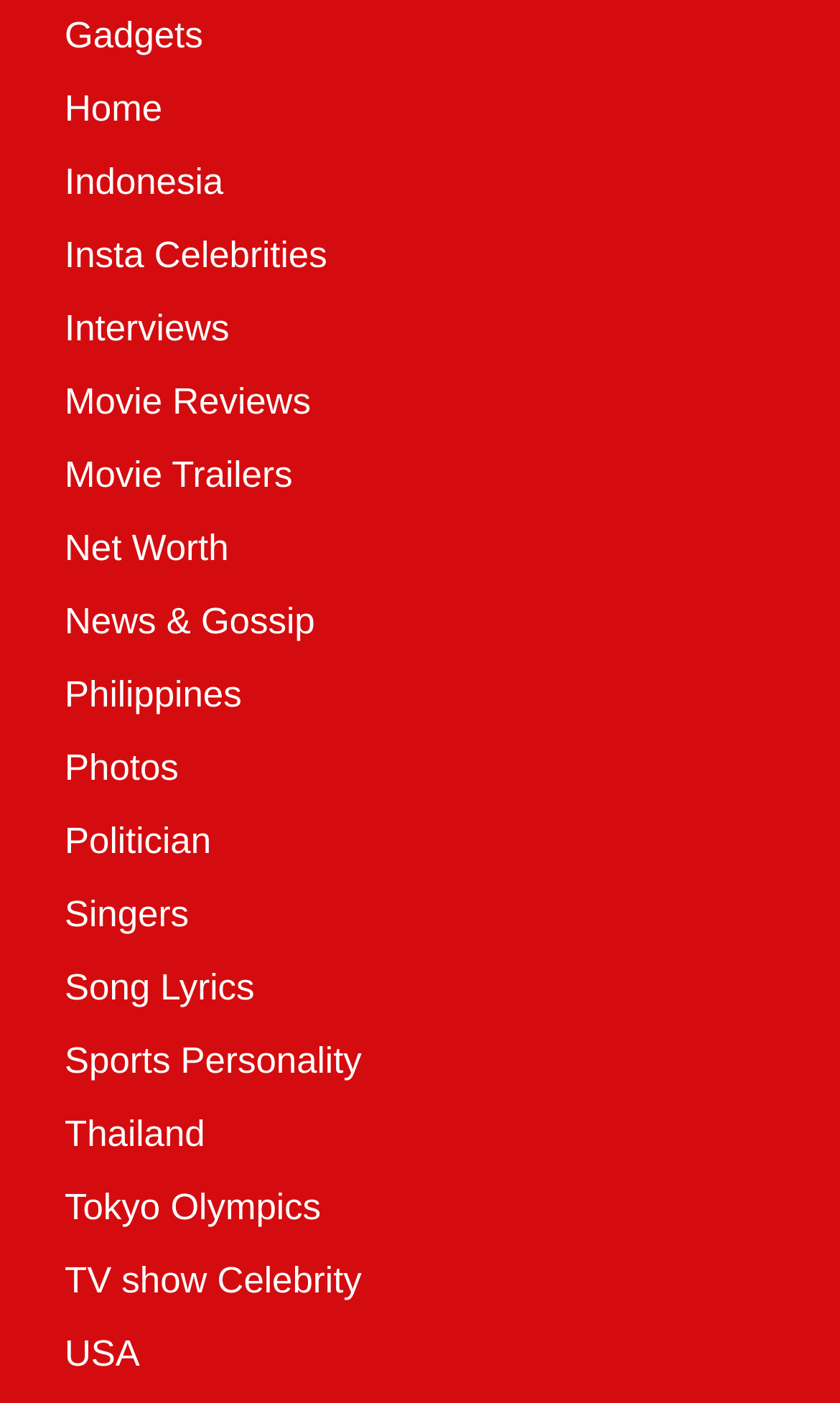Please provide a one-word or phrase answer to the question: 
How many links are related to entertainment?

7